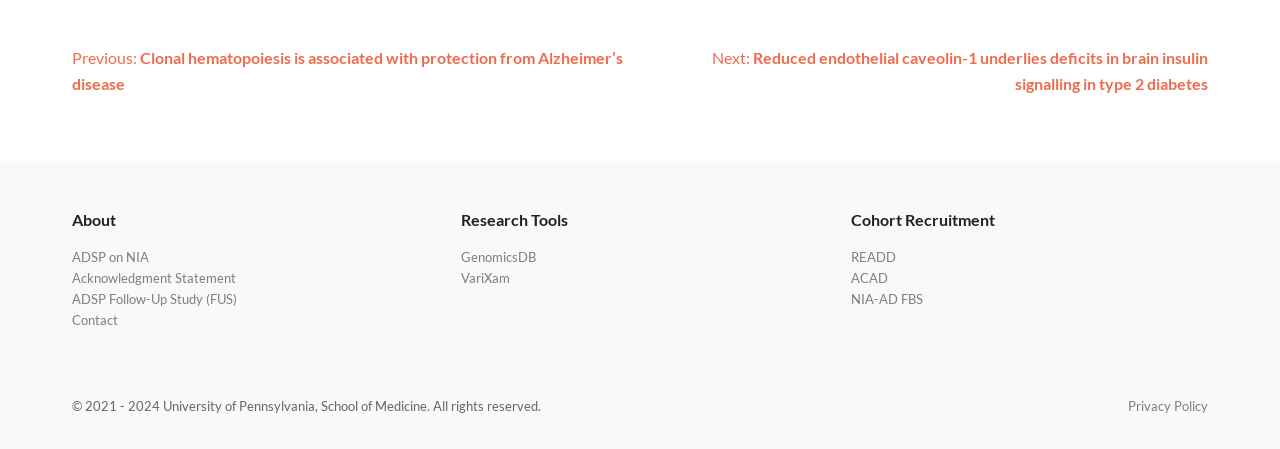What is the purpose of the link 'Privacy Policy'?
Please answer the question as detailed as possible.

The link 'Privacy Policy' is located at the bottom of the webpage, and its purpose is to provide users with information about the website's privacy policy, which is a common practice for websites to disclose how they handle user data.